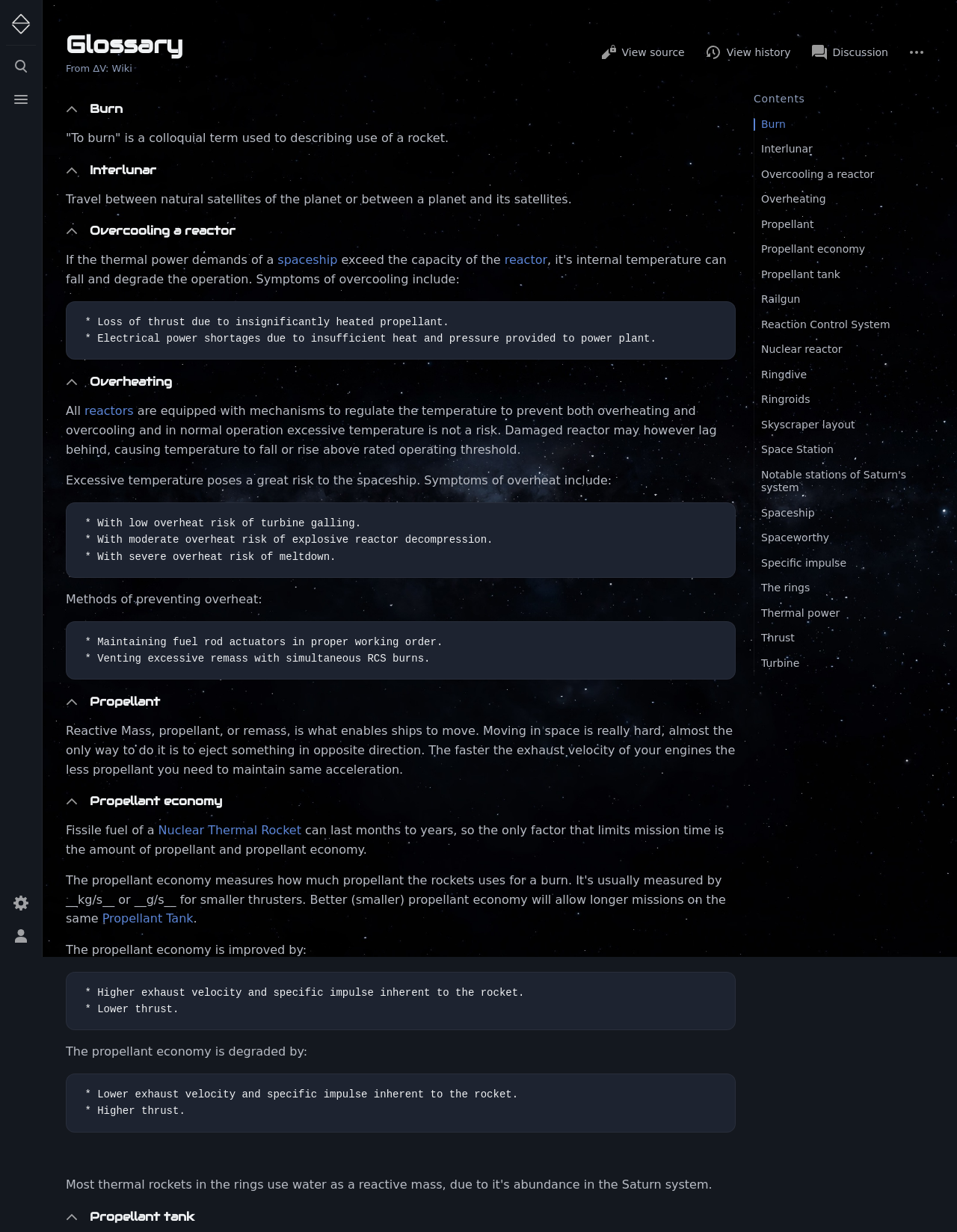Please determine the bounding box coordinates for the element with the description: "4 Overheating".

[0.788, 0.152, 0.975, 0.172]